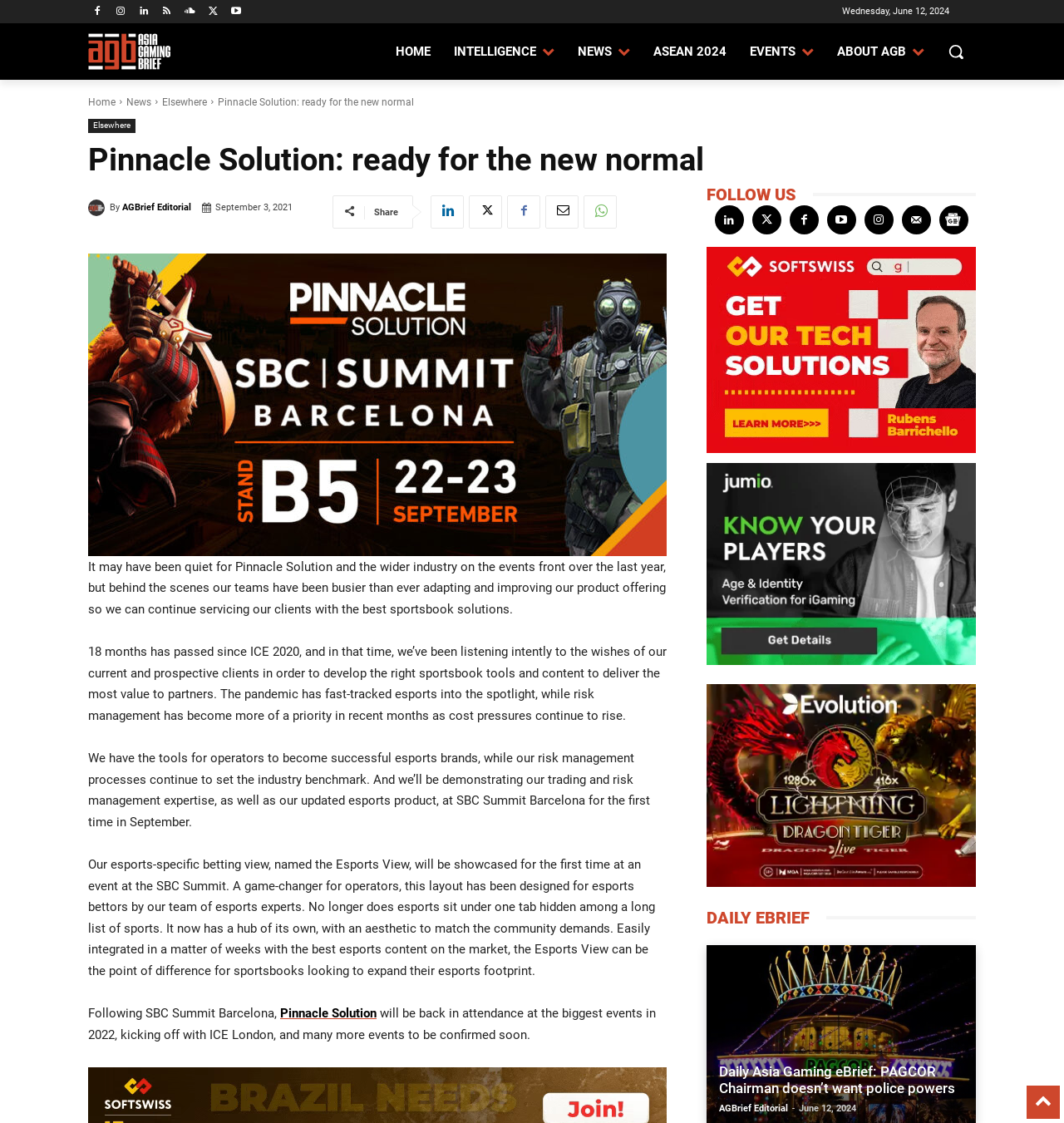Please identify the bounding box coordinates of the clickable area that will fulfill the following instruction: "Follow AGB on social media". The coordinates should be in the format of four float numbers between 0 and 1, i.e., [left, top, right, bottom].

[0.664, 0.163, 0.917, 0.184]